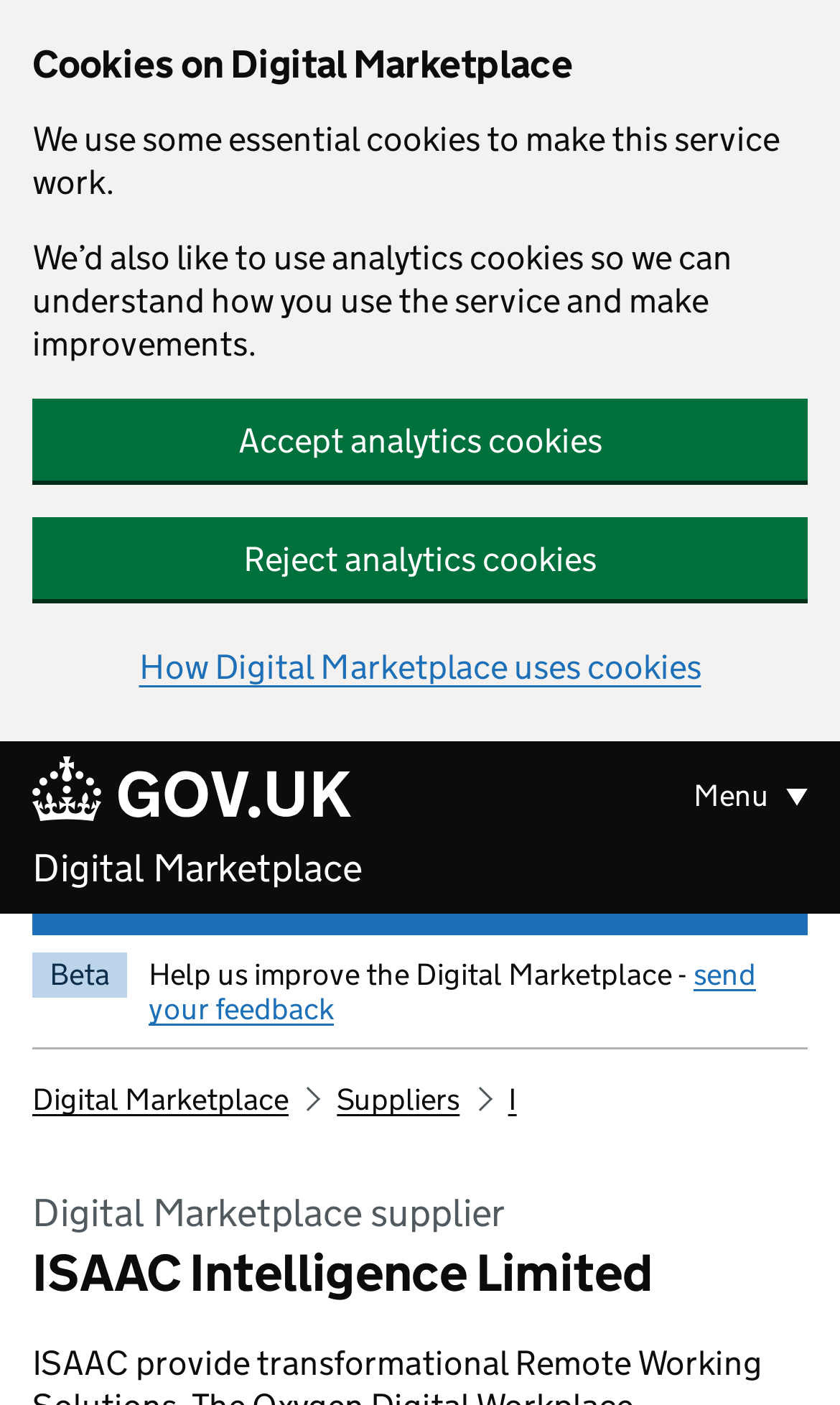Use a single word or phrase to respond to the question:
What is the purpose of the 'Accept analytics cookies' button?

To accept analytics cookies